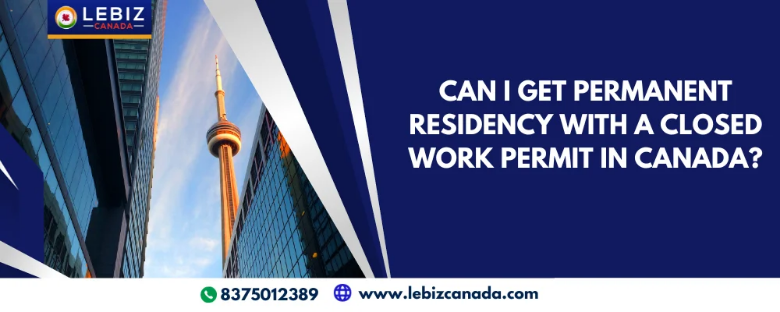What is the logo visible in the top corner?
Look at the screenshot and respond with a single word or phrase.

Lebiz Canada